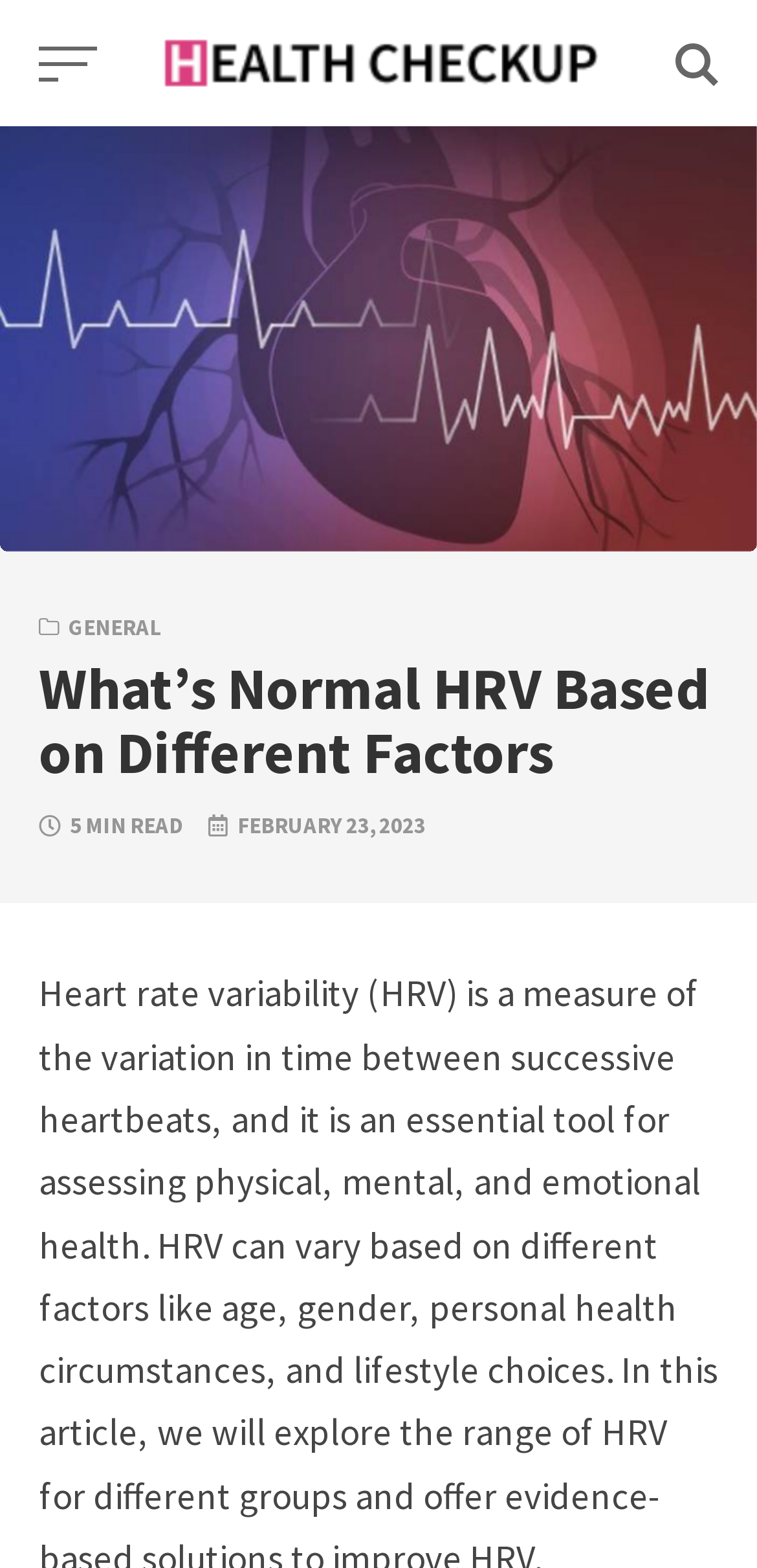Create an in-depth description of the webpage, covering main sections.

The webpage is about Heart Rate Variability (HRV) and its normal ranges based on different factors. At the top left corner, there is a "Skip to content" link. Next to it, there are two buttons, one with no text and the other with an icon. 

Below these elements, there is a large image that spans the entire width of the page, likely a header image or a banner. 

Underneath the image, there is a navigation link labeled "GENERAL" at the top left. The main heading "What’s Normal HRV Based on Different Factors" is centered on the page. 

To the right of the heading, there are two lines of text, one indicating the read time "5 MIN READ" and the other showing the publication date "FEBRUARY 23, 2023".